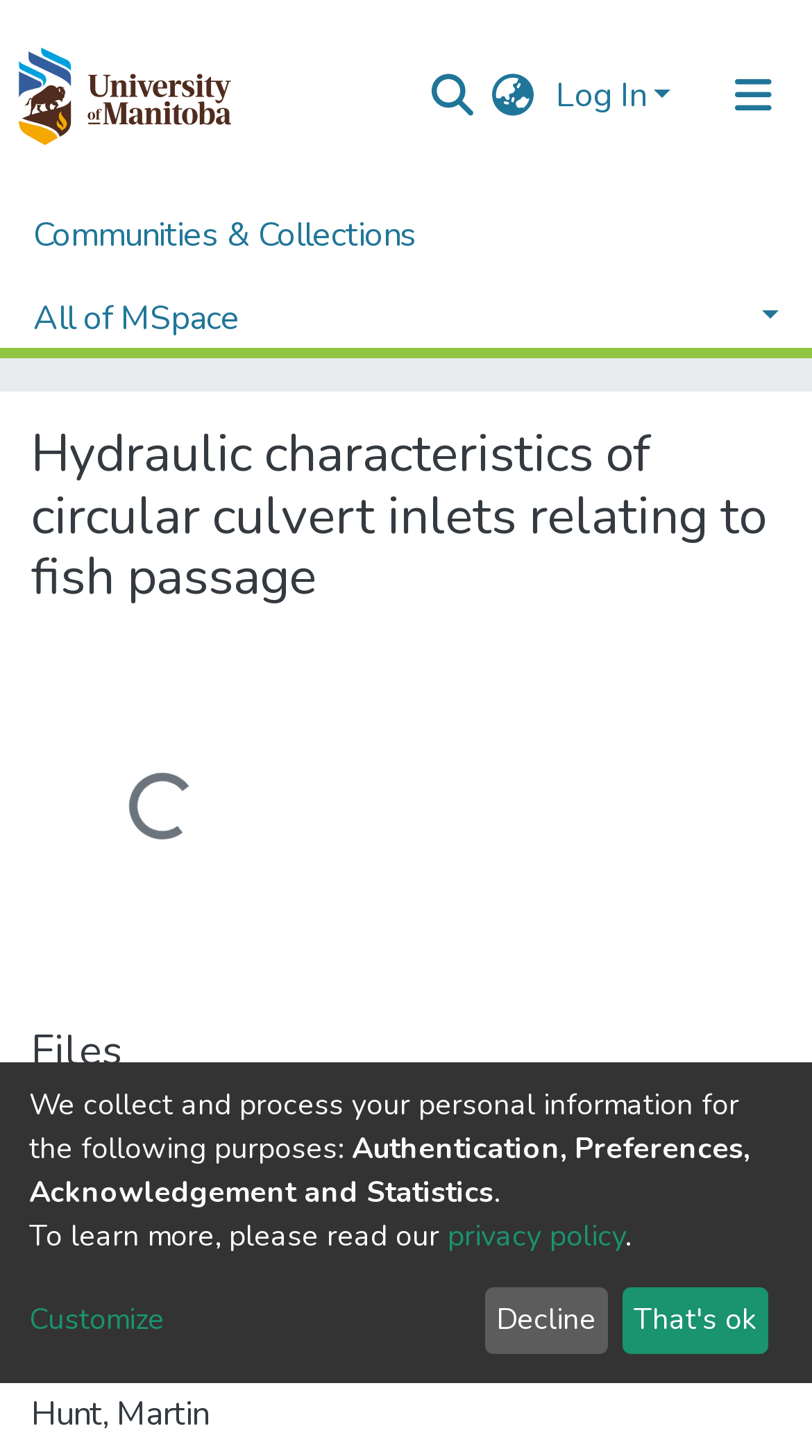Examine the image carefully and respond to the question with a detailed answer: 
What is the name of the repository?

I inferred this answer by looking at the navigation bar at the top of the webpage, where I found an image with the description 'Repository logo'. This suggests that the repository's name is represented by this logo.